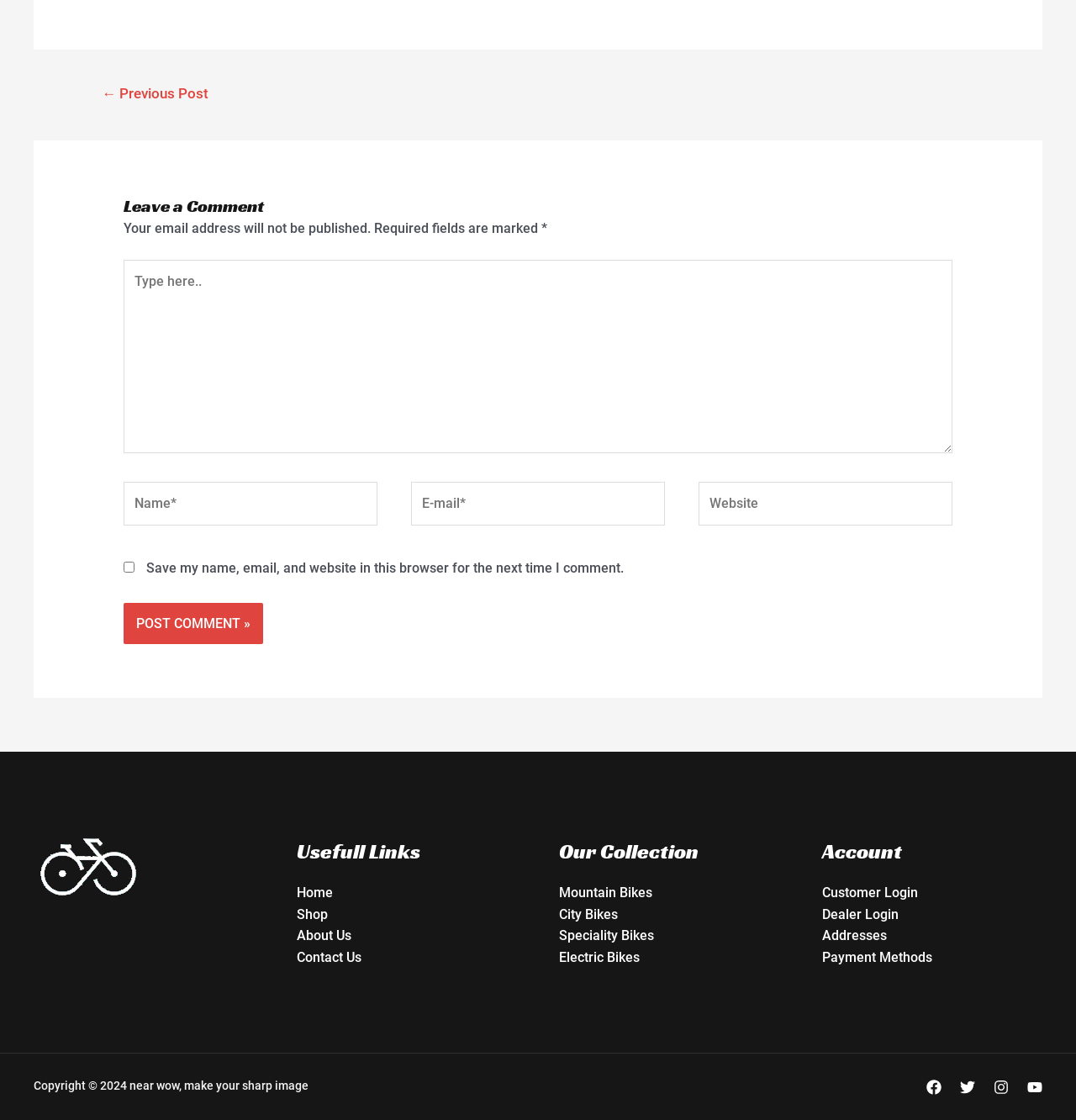Respond to the following question using a concise word or phrase: 
What is the purpose of the 'Name*' field?

Enter commenter's name